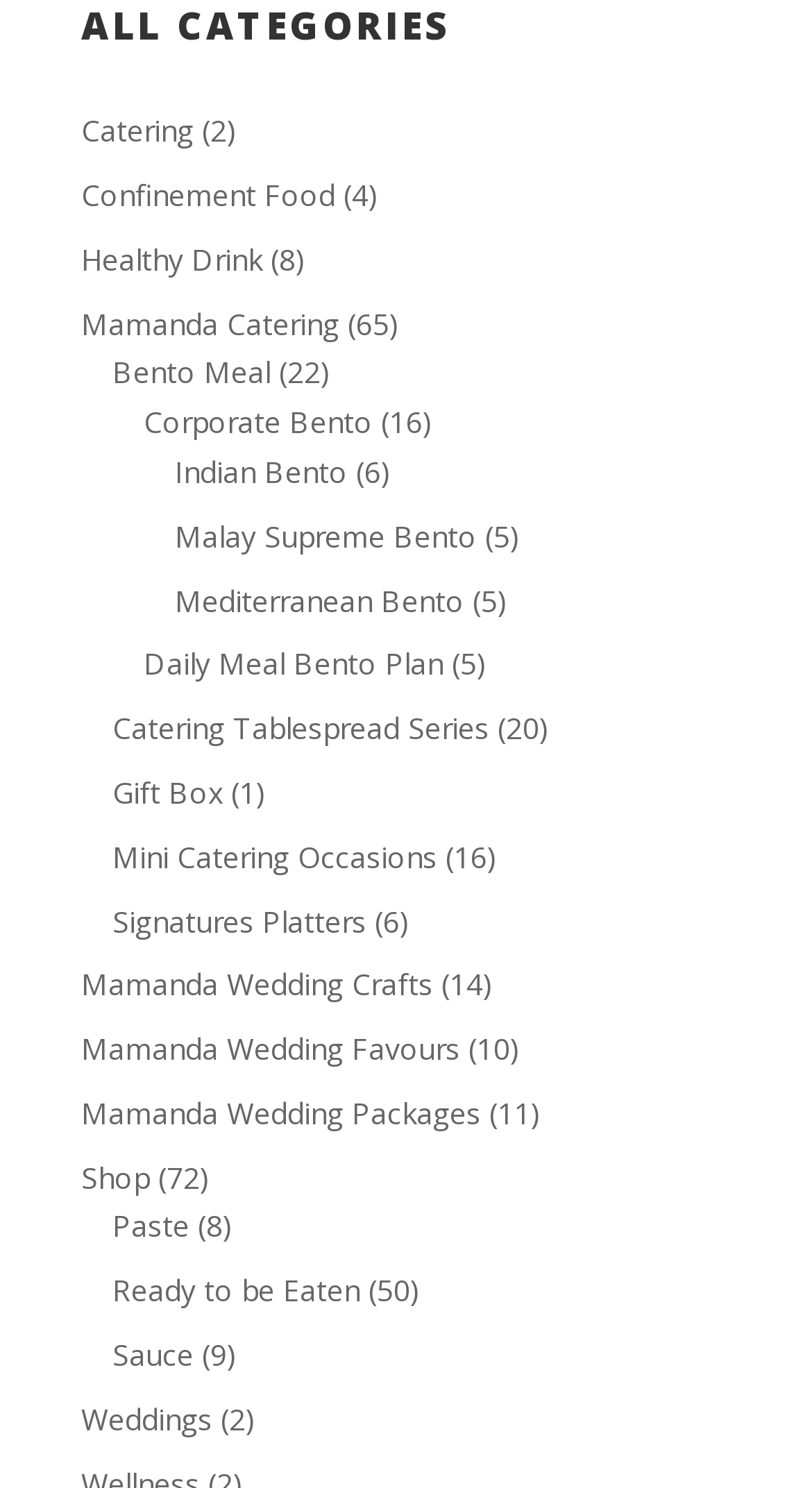Highlight the bounding box coordinates of the element you need to click to perform the following instruction: "Click on Catering."

[0.1, 0.074, 0.238, 0.101]